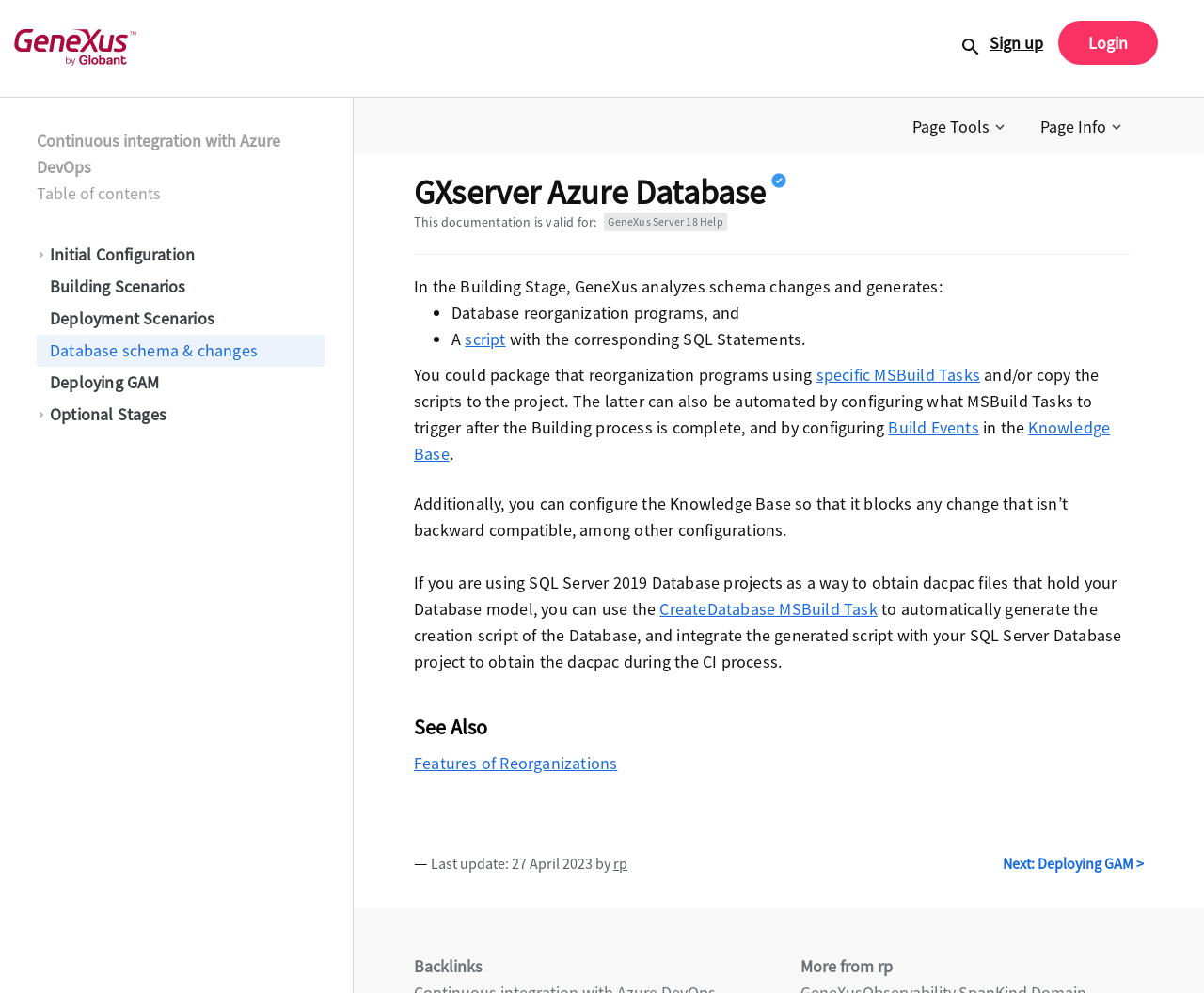What is the 'Knowledge Base' used for?
Look at the webpage screenshot and answer the question with a detailed explanation.

The 'Knowledge Base' can be configured to block any change that isn’t backward compatible, among other configurations, as mentioned in the webpage.